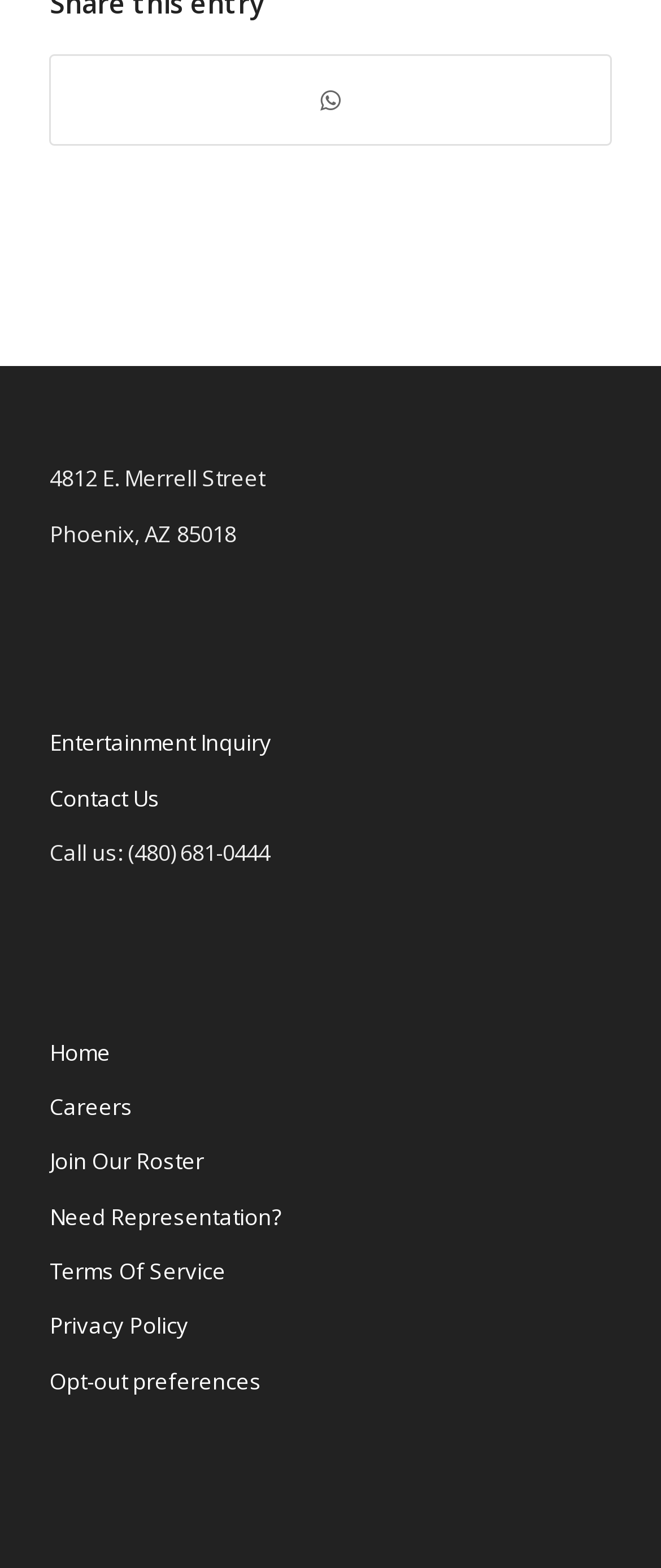What is the city and state of the location?
Refer to the image and answer the question using a single word or phrase.

Phoenix, AZ